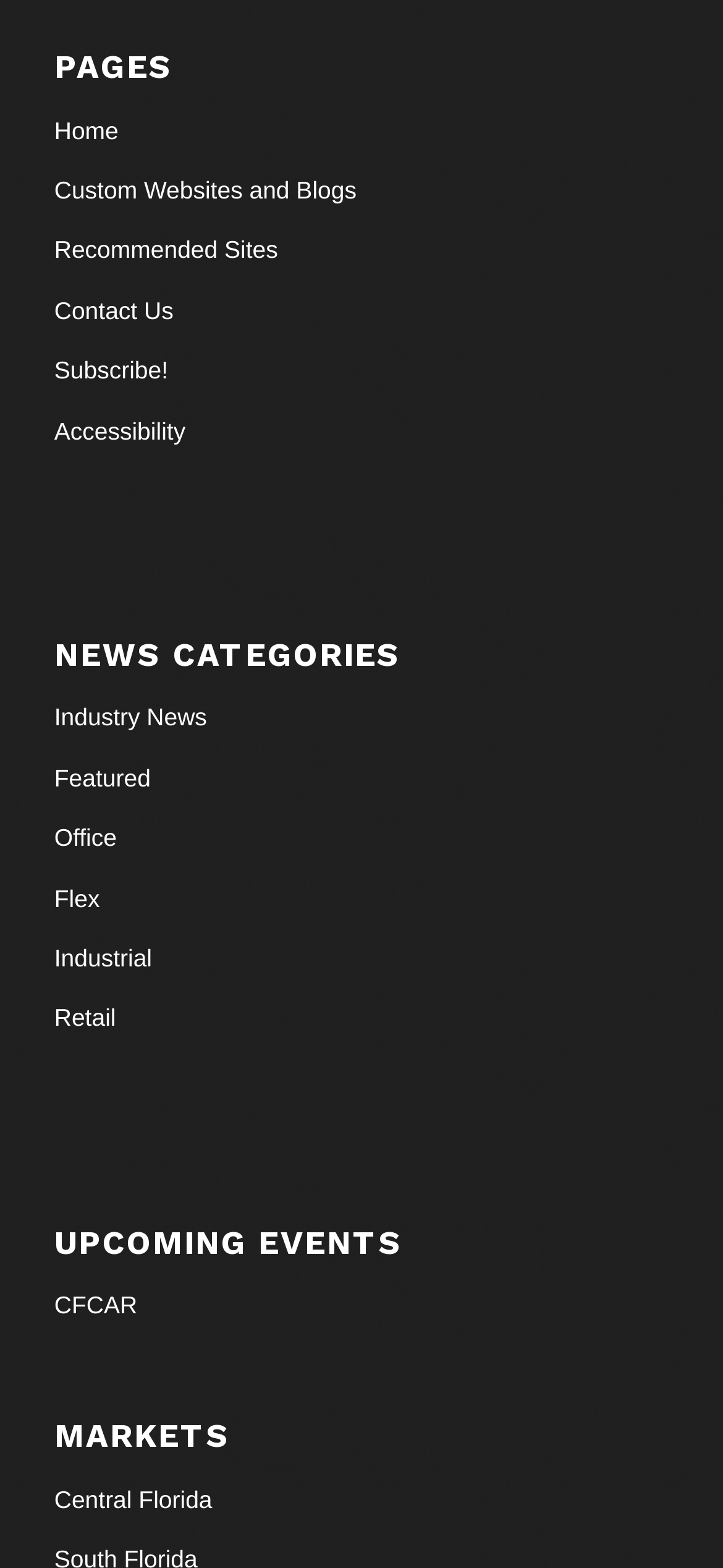Based on the element description: "Industrial", identify the UI element and provide its bounding box coordinates. Use four float numbers between 0 and 1, [left, top, right, bottom].

[0.075, 0.593, 0.925, 0.631]